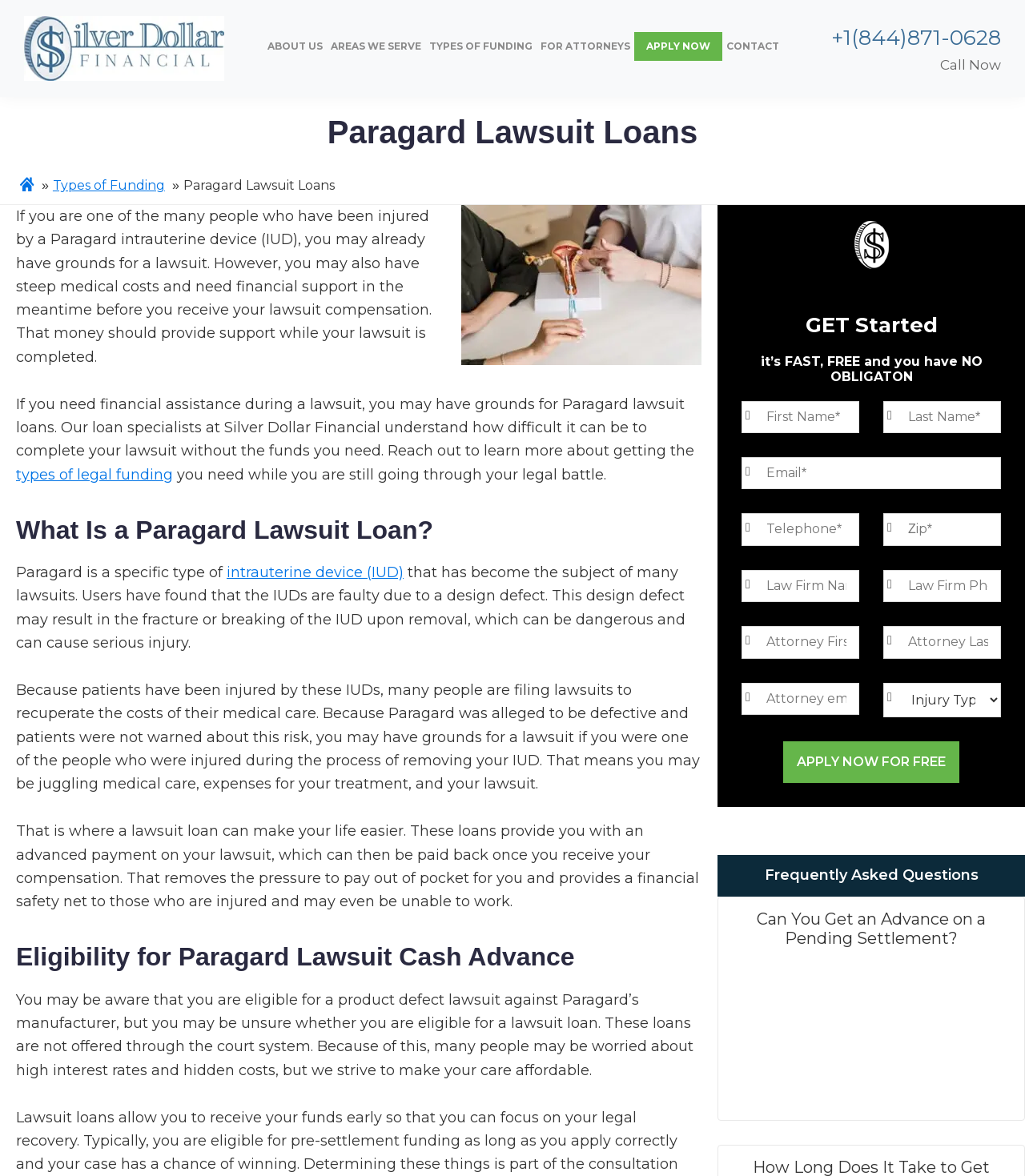Using the format (top-left x, top-left y, bottom-right x, bottom-right y), and given the element description, identify the bounding box coordinates within the screenshot: name="Email" placeholder="Email*"

[0.723, 0.389, 0.977, 0.416]